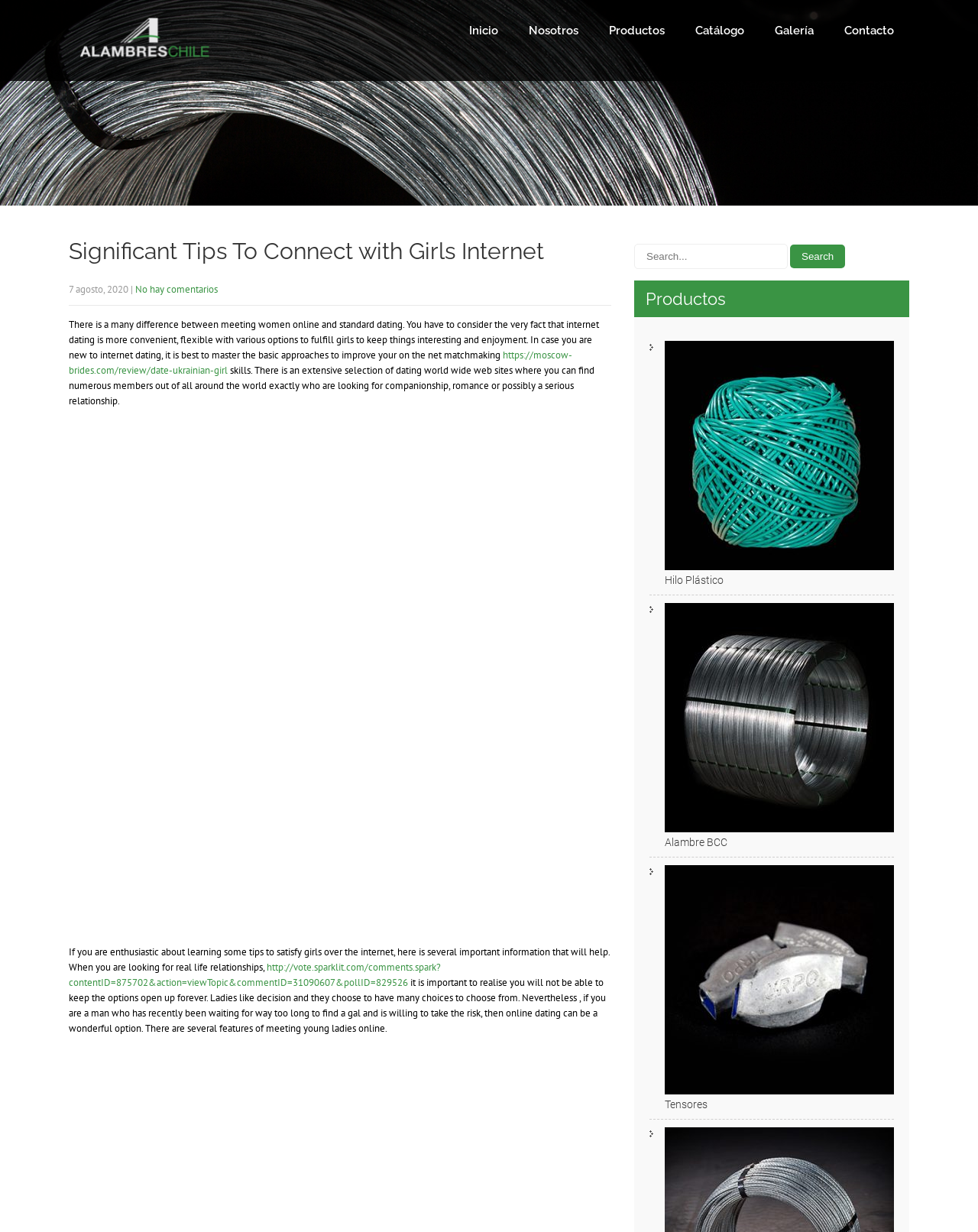Determine the bounding box coordinates of the clickable region to carry out the instruction: "Click the 'No hay comentarios' link".

[0.138, 0.23, 0.223, 0.24]